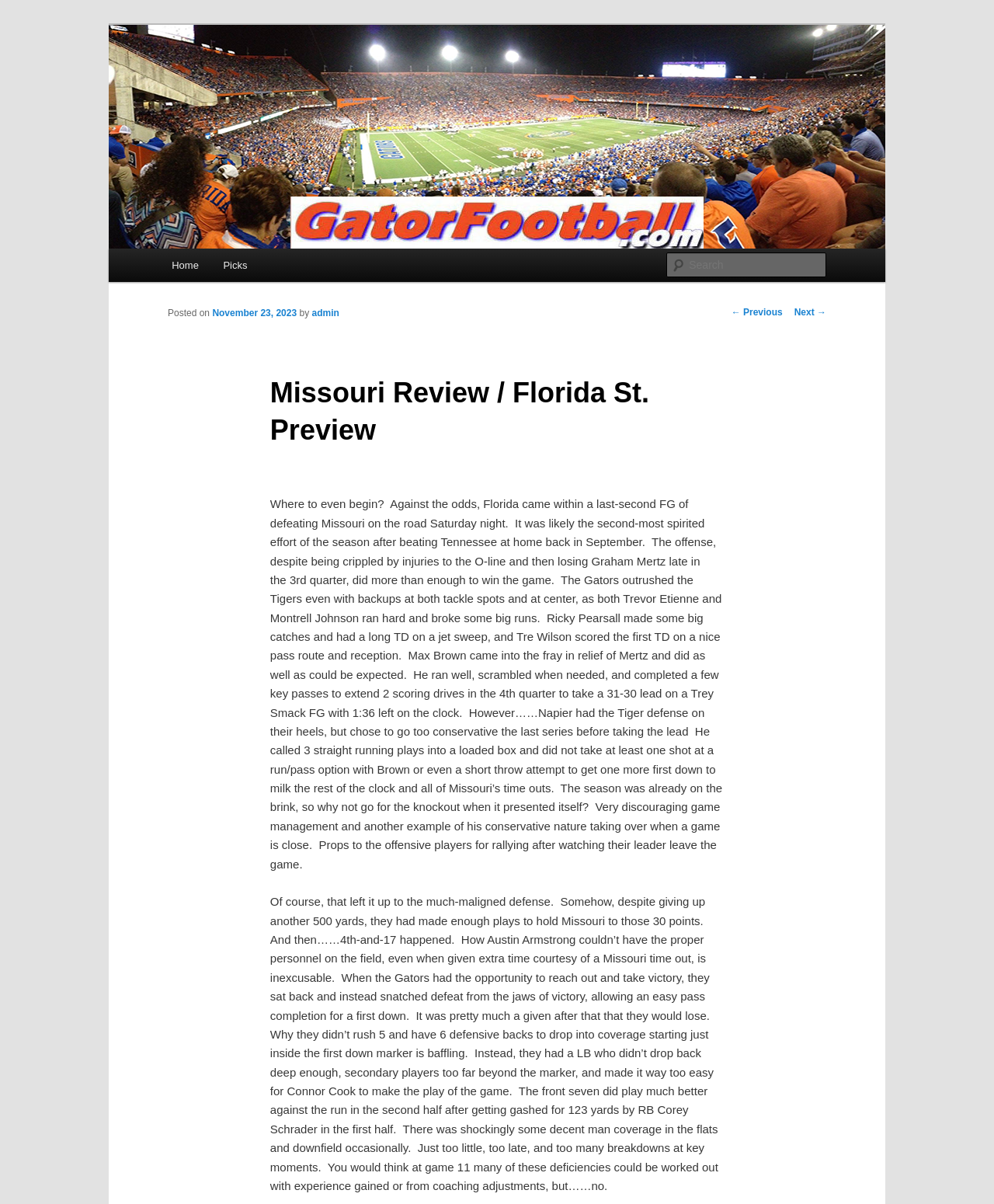For the element described, predict the bounding box coordinates as (top-left x, top-left y, bottom-right x, bottom-right y). All values should be between 0 and 1. Element description: parent_node: Search name="s" placeholder="Search"

[0.671, 0.21, 0.831, 0.23]